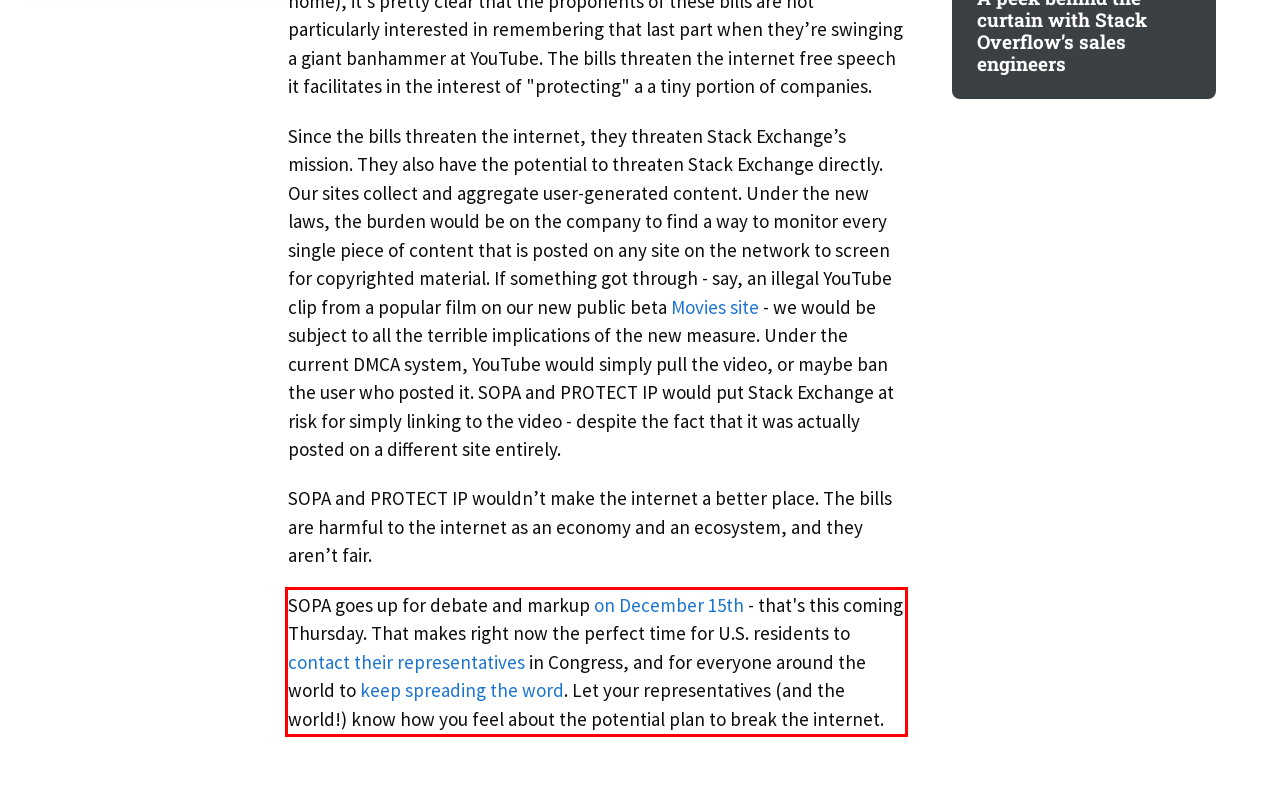Extract and provide the text found inside the red rectangle in the screenshot of the webpage.

SOPA goes up for debate and markup on December 15th - that's this coming Thursday. That makes right now the perfect time for U.S. residents to contact their representatives in Congress, and for everyone around the world to keep spreading the word. Let your representatives (and the world!) know how you feel about the potential plan to break the internet.